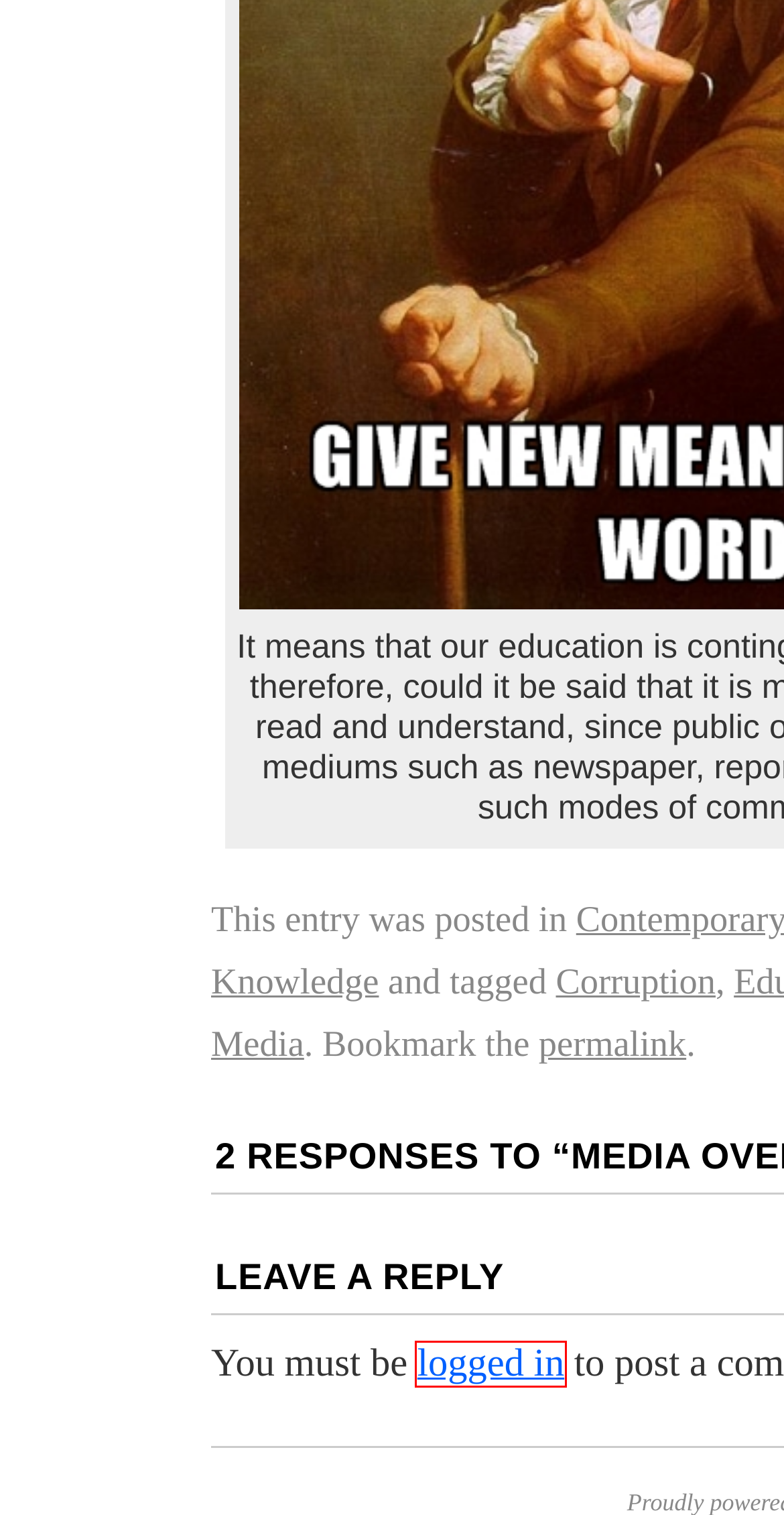You have received a screenshot of a webpage with a red bounding box indicating a UI element. Please determine the most fitting webpage description that matches the new webpage after clicking on the indicated element. The choices are:
A. Media | Knowledge, Education, and Identity
B. February | 2015 | Knowledge, Education, and Identity
C. March | 2015 | Knowledge, Education, and Identity
D. Knowledge, Education, and Identity | Basic Problems of Philosophy, Spring 2015
E. Web Login Service
F. Identity | Knowledge, Education, and Identity
G. Corruption | Knowledge, Education, and Identity
H. Luke Roberts | Knowledge, Education, and Identity

E